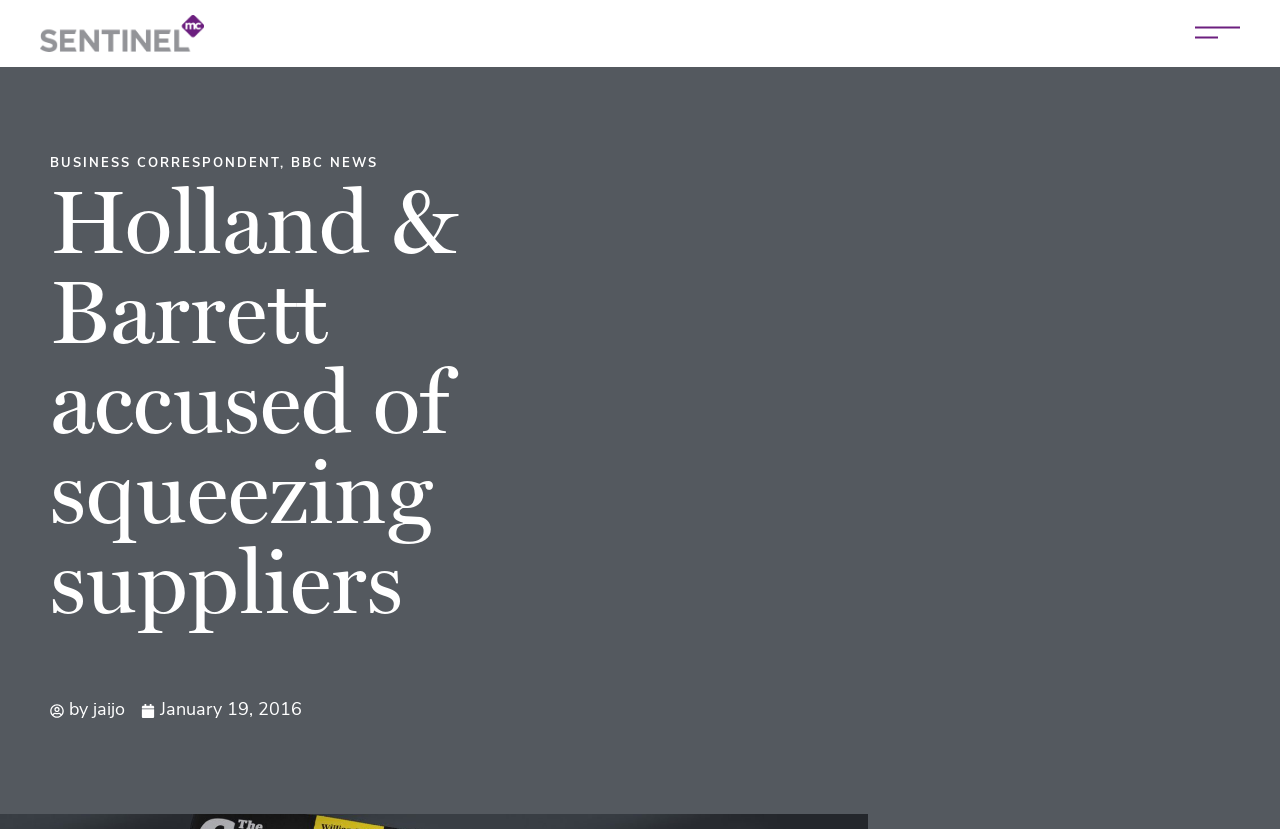Who is the author of the article?
Please provide a full and detailed response to the question.

I found the author's name by examining the StaticText element 'jaijo' which is located near the time element 'January 19, 2016', suggesting that it is the author's name.